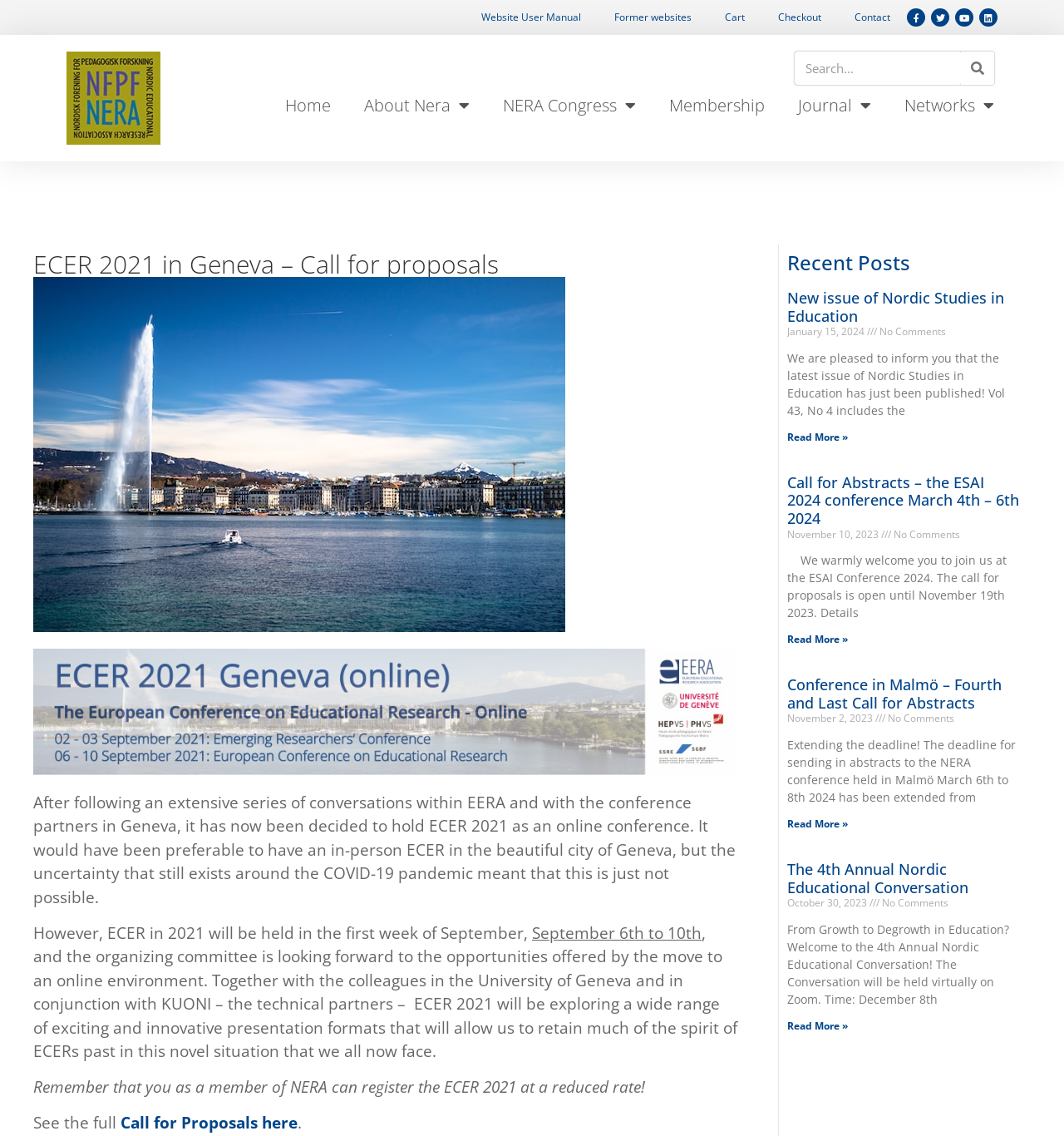Can you find the bounding box coordinates of the area I should click to execute the following instruction: "view Peres Daily's company profile links"?

None